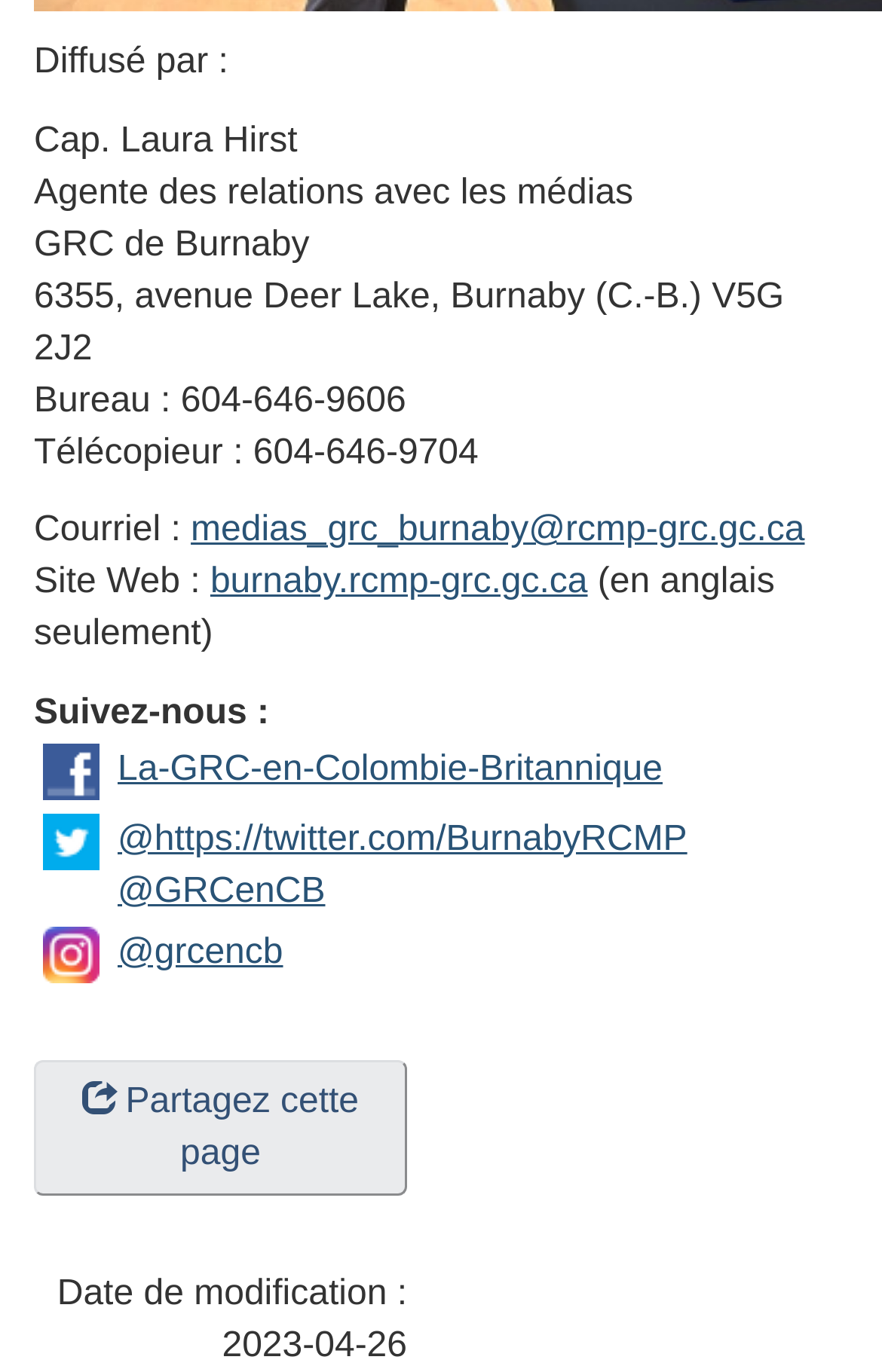Answer the question using only a single word or phrase: 
What is the email address of the media relations?

medias_grc_burnaby@rcmp-grc.gc.ca